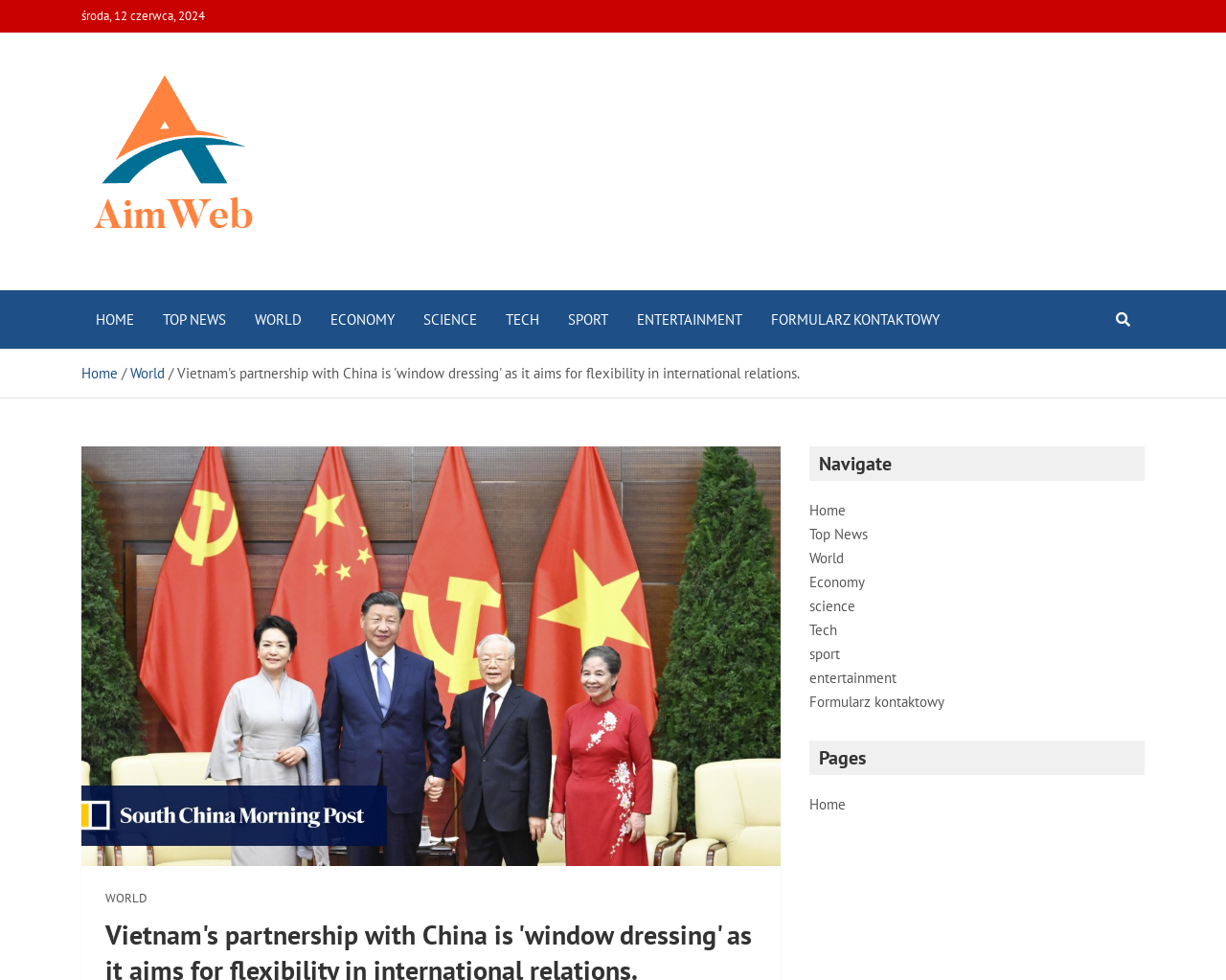Please find the bounding box for the UI element described by: "parent_node: AimWeb".

[0.066, 0.064, 0.215, 0.089]